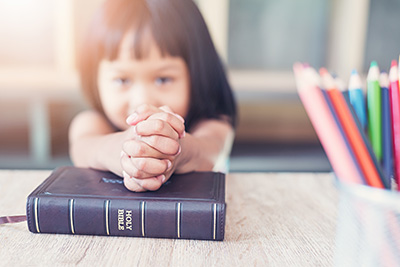What is the purpose of the colorful pencils?
Look at the webpage screenshot and answer the question with a detailed explanation.

The presence of colorful pencils in a container surrounding the Bible hints at a creative environment, possibly for study or artistic expression, suggesting that the child is not only engaged in prayer but also in learning and creative activities.